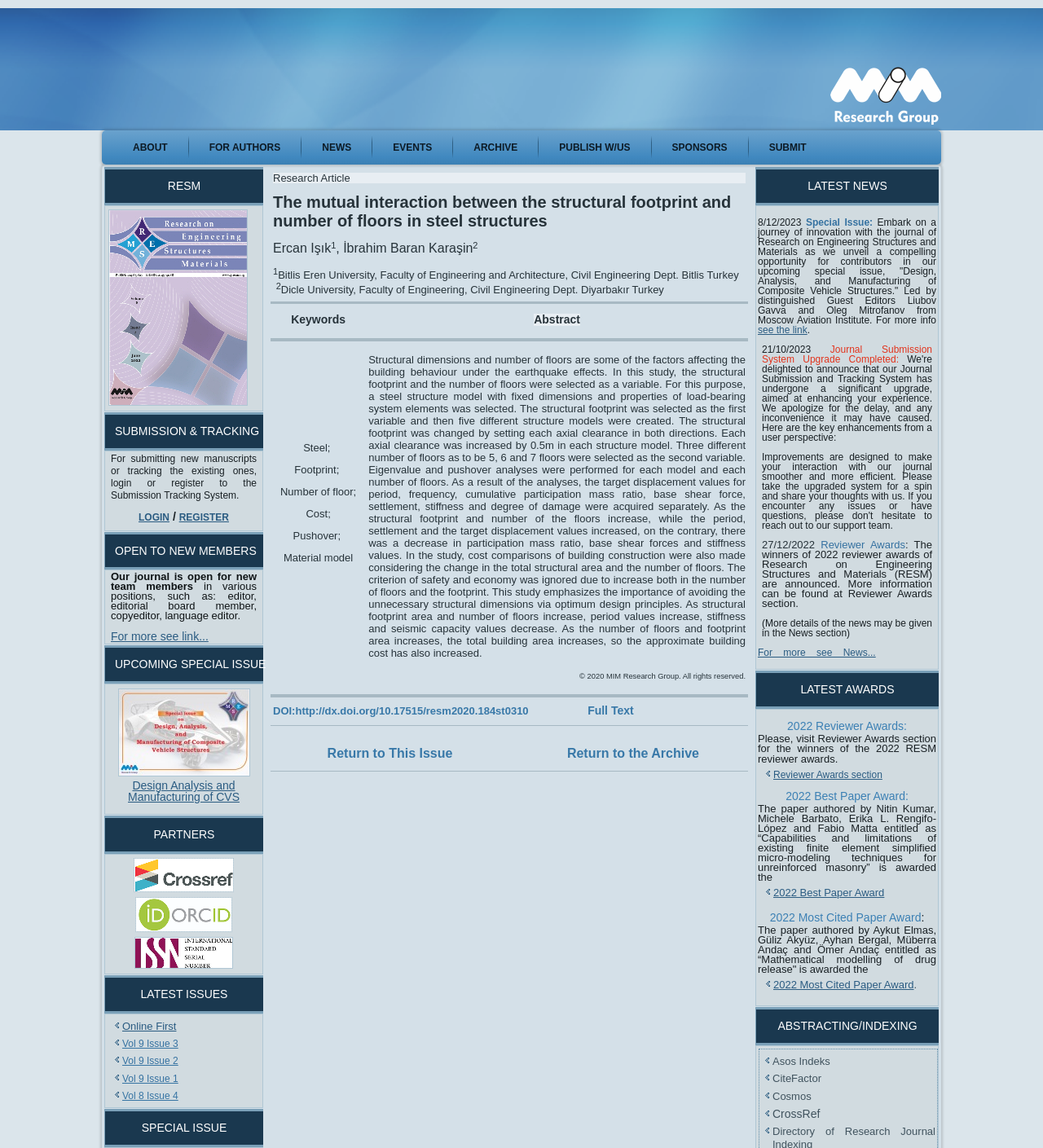What is the DOI of the article?
Look at the image and answer the question using a single word or phrase.

http://dx.doi.org/10.17515/resm2020.184st0310